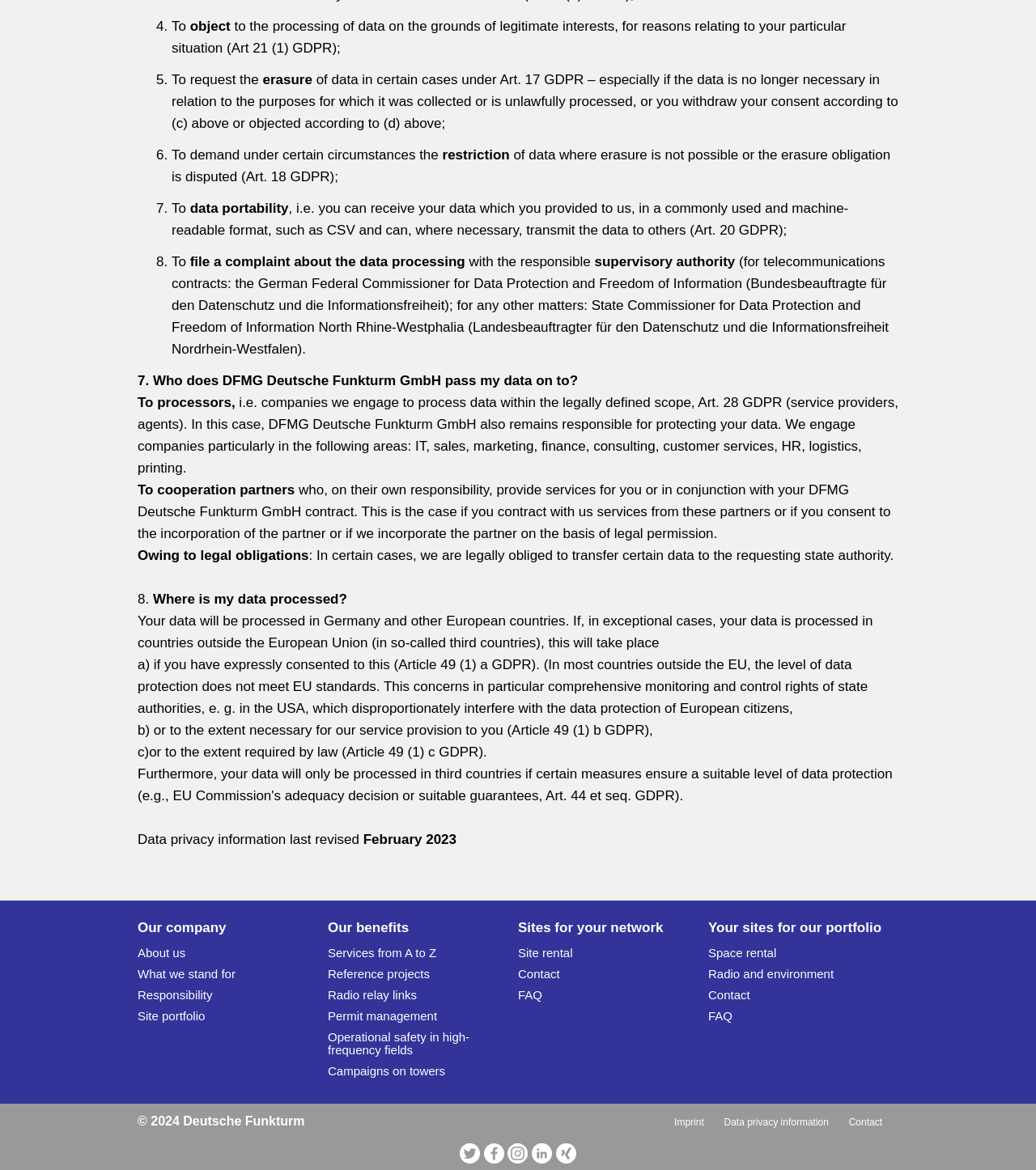What is the purpose of the data privacy information?
Please respond to the question thoroughly and include all relevant details.

The data privacy information is provided to inform users about how their data is processed, including the rights they have related to data processing, who their data is passed on to, and where their data is processed.